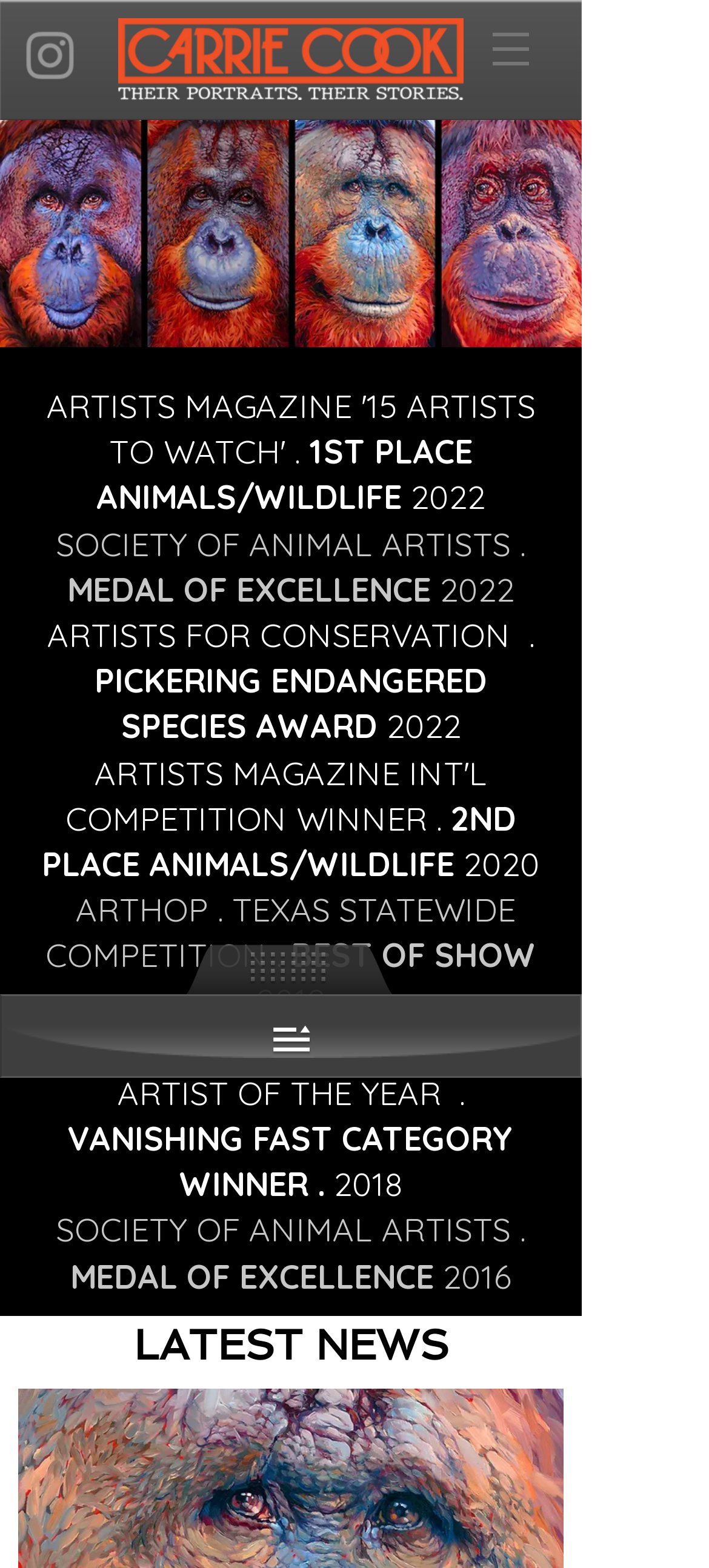Provide the bounding box coordinates of the HTML element described by the text: "LATEST NEWS".

[0.188, 0.841, 0.632, 0.873]